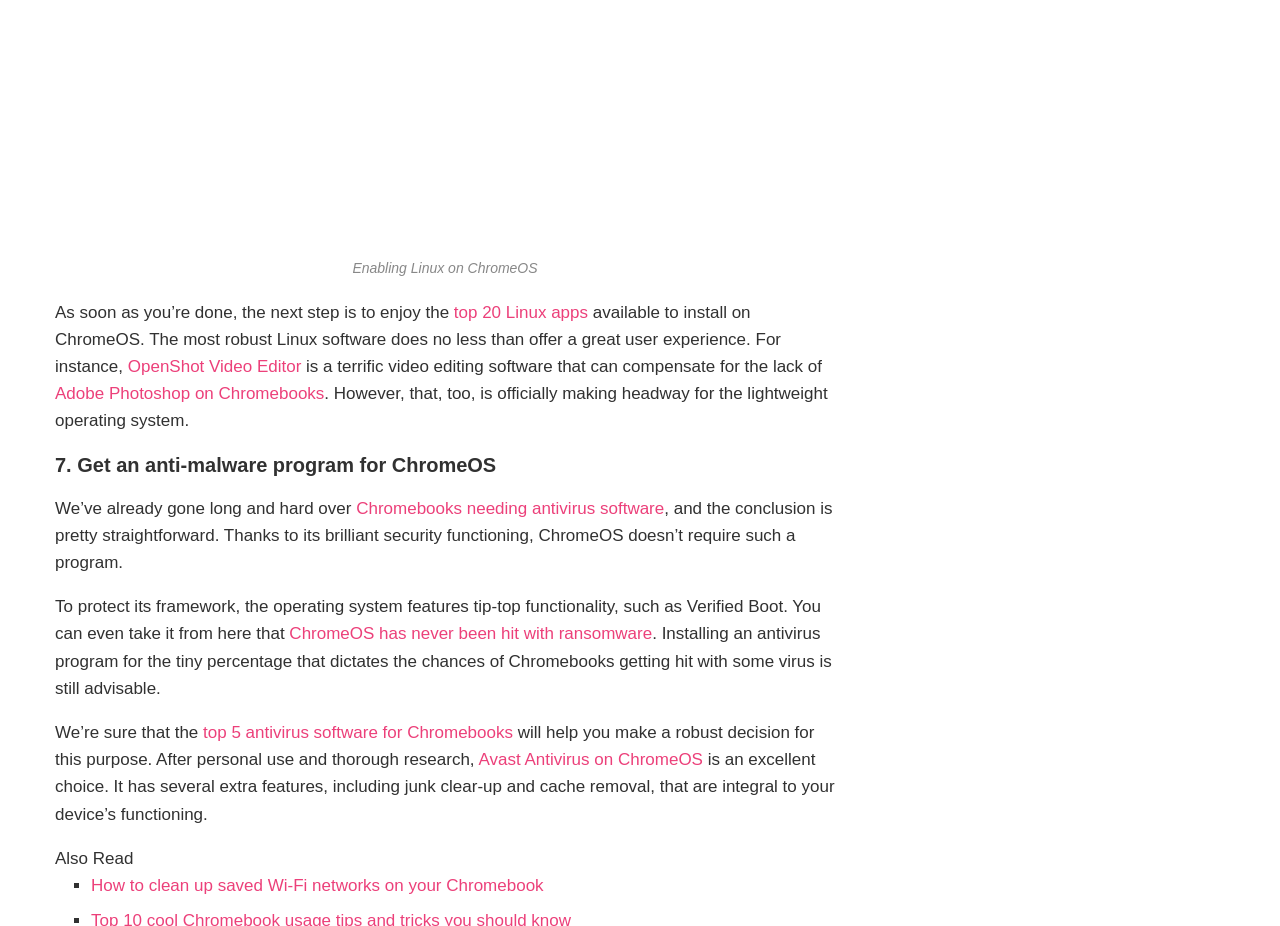Find the bounding box coordinates of the element to click in order to complete the given instruction: "Read more about OpenShot Video Editor."

[0.1, 0.401, 0.235, 0.422]